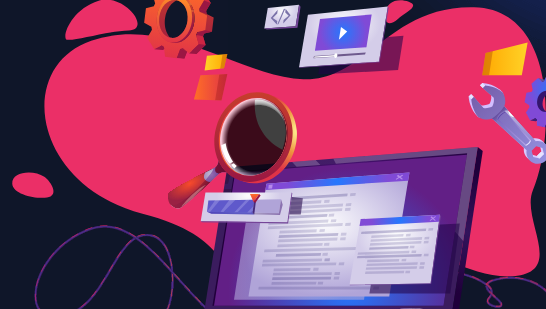Analyze the image and provide a detailed answer to the question: What does the magnifying glass represent?

The magnifying glass is one of the design elements surrounding the computer monitor, and it hints at the detail-oriented nature of web development, emphasizing the importance of attention to detail in this field.